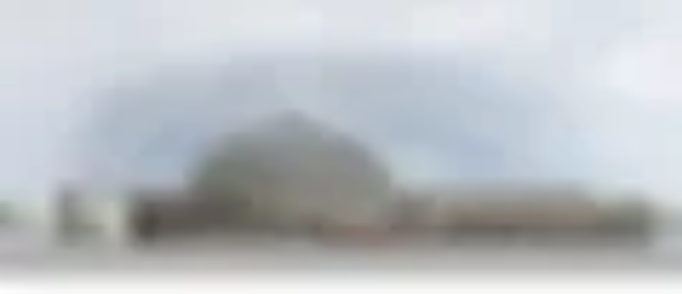What is the atmosphere of the surrounding area?
Based on the content of the image, thoroughly explain and answer the question.

The image shows the building surrounded by an open area, which complements the contemporary style of the structure and creates an inviting atmosphere, making it appealing to potential visitors.